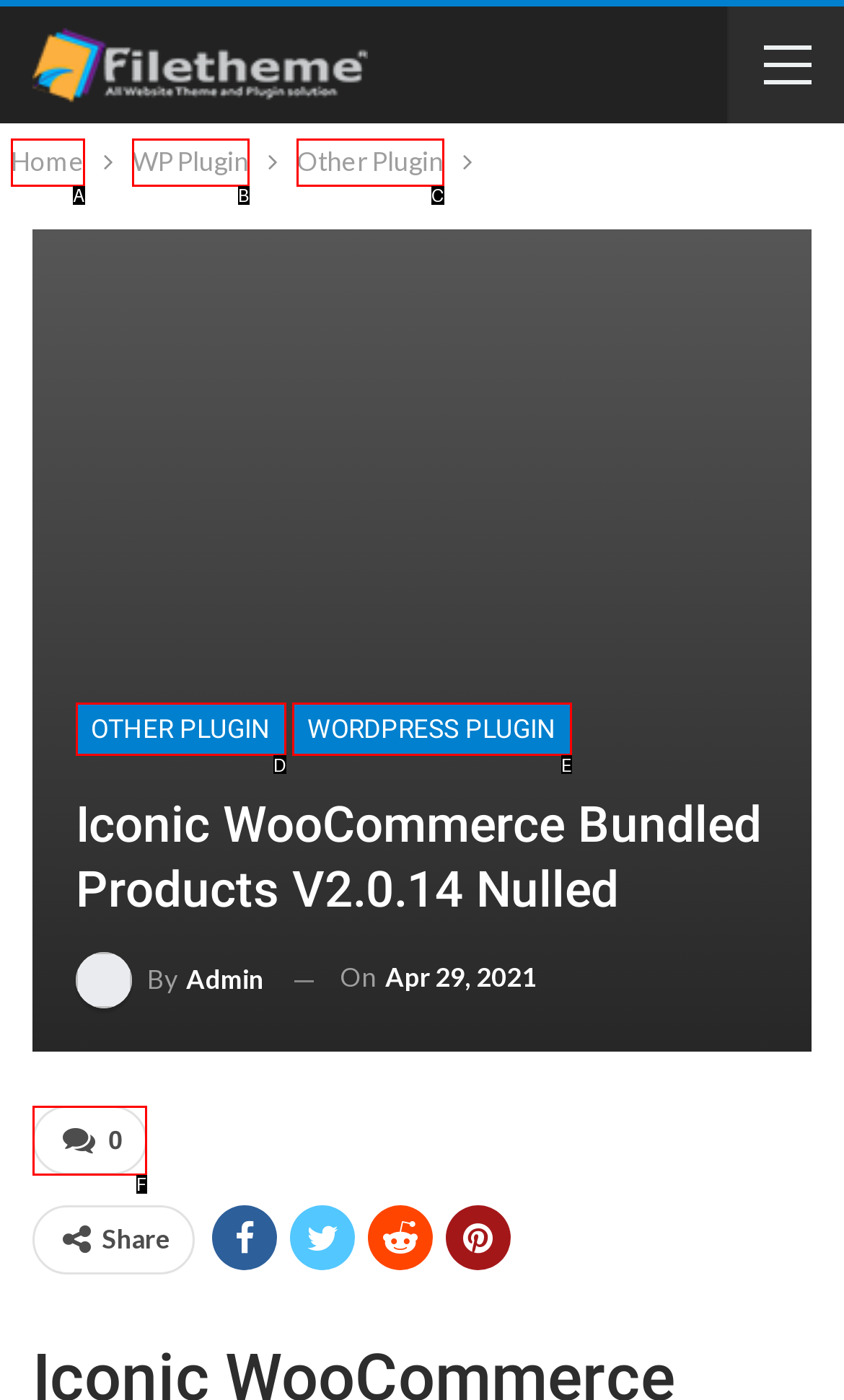From the options presented, which lettered element matches this description: Home
Reply solely with the letter of the matching option.

A